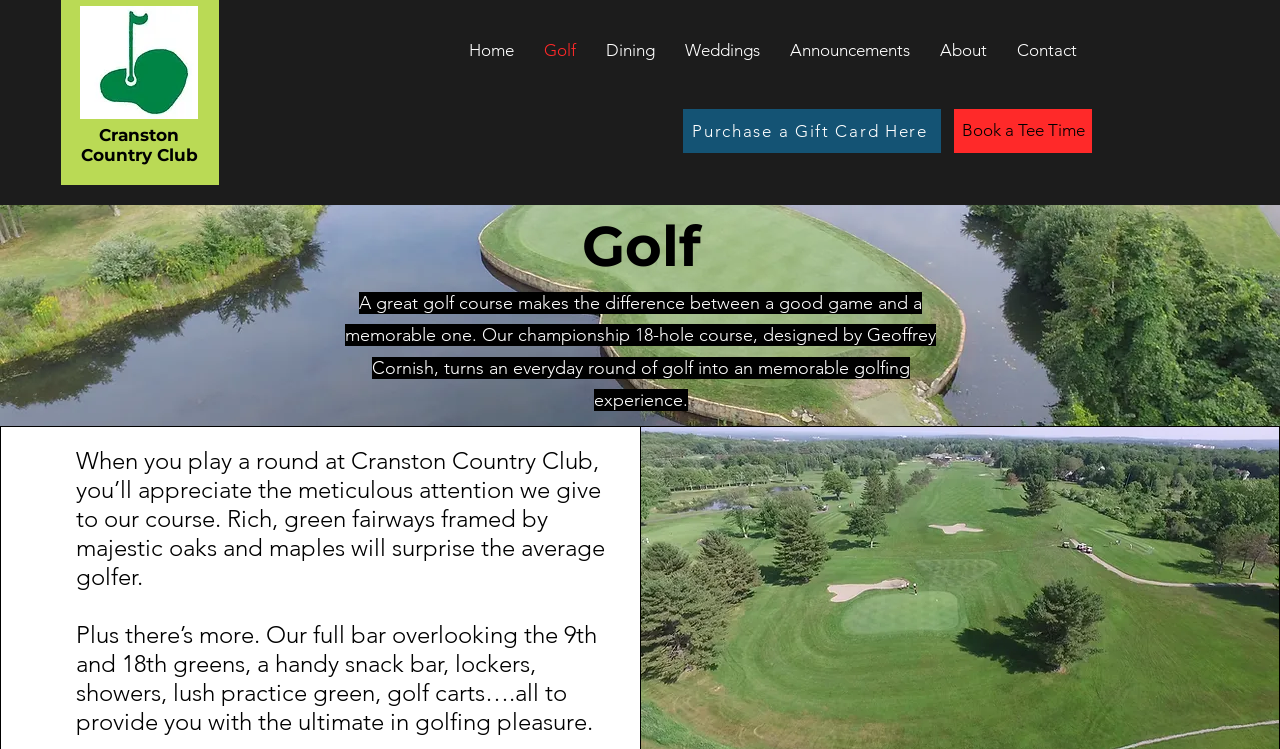Provide a one-word or short-phrase response to the question:
What is the name of the country club?

Cranston